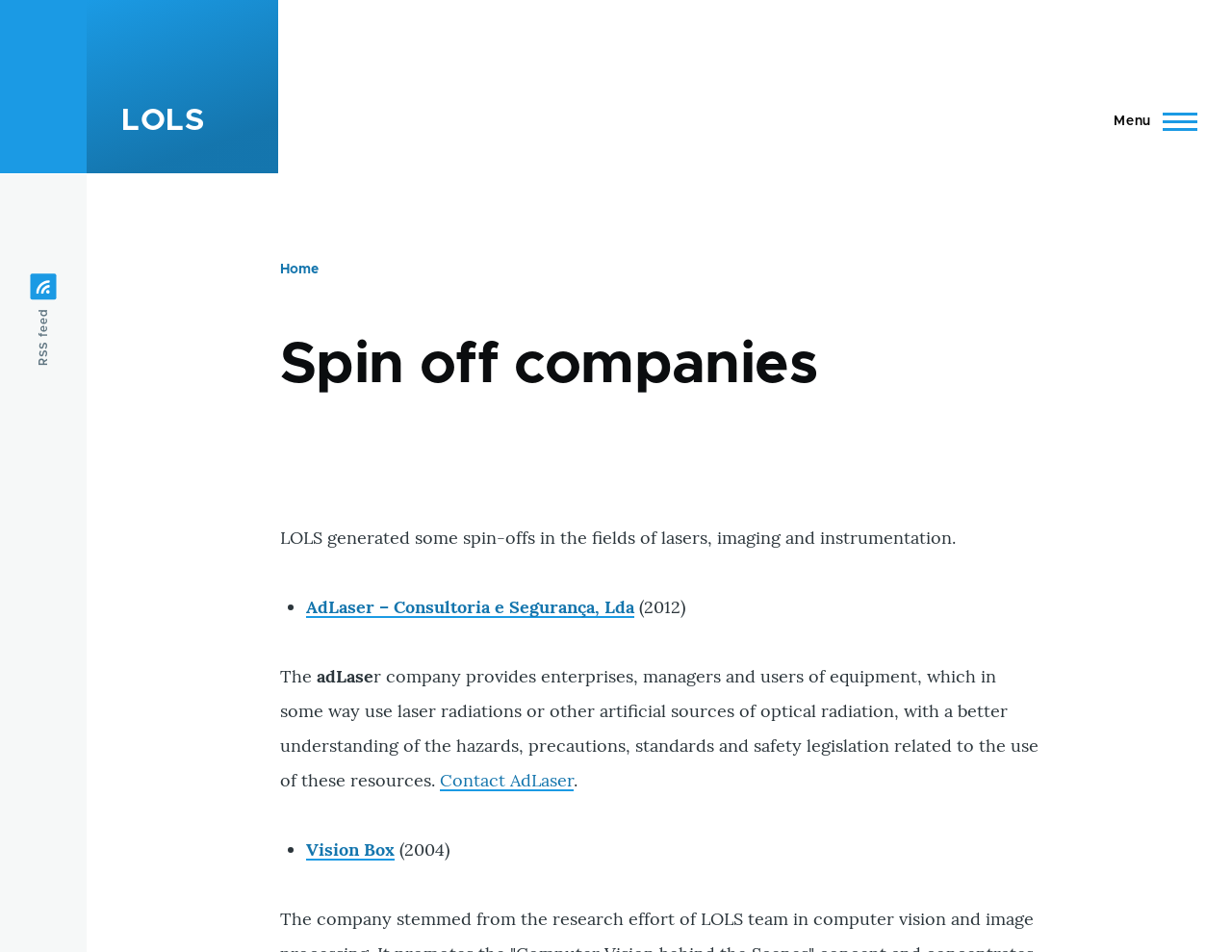Find the bounding box coordinates for the HTML element described in this sentence: "Skip to main content". Provide the coordinates as four float numbers between 0 and 1, in the format [left, top, right, bottom].

[0.0, 0.0, 1.0, 0.018]